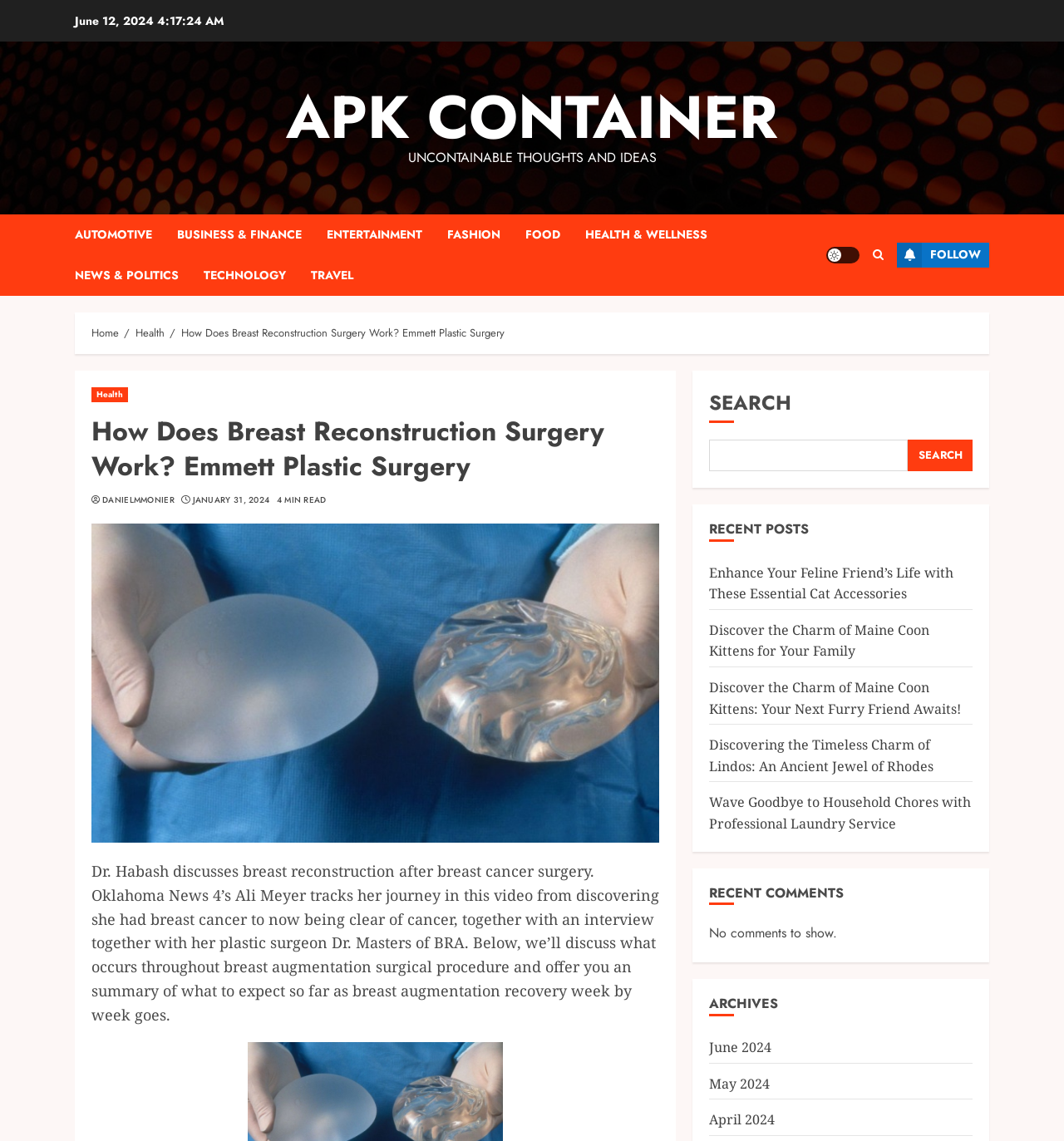Please find the bounding box coordinates of the clickable region needed to complete the following instruction: "Click on the 'HEALTH & WELLNESS' link". The bounding box coordinates must consist of four float numbers between 0 and 1, i.e., [left, top, right, bottom].

[0.55, 0.188, 0.688, 0.223]